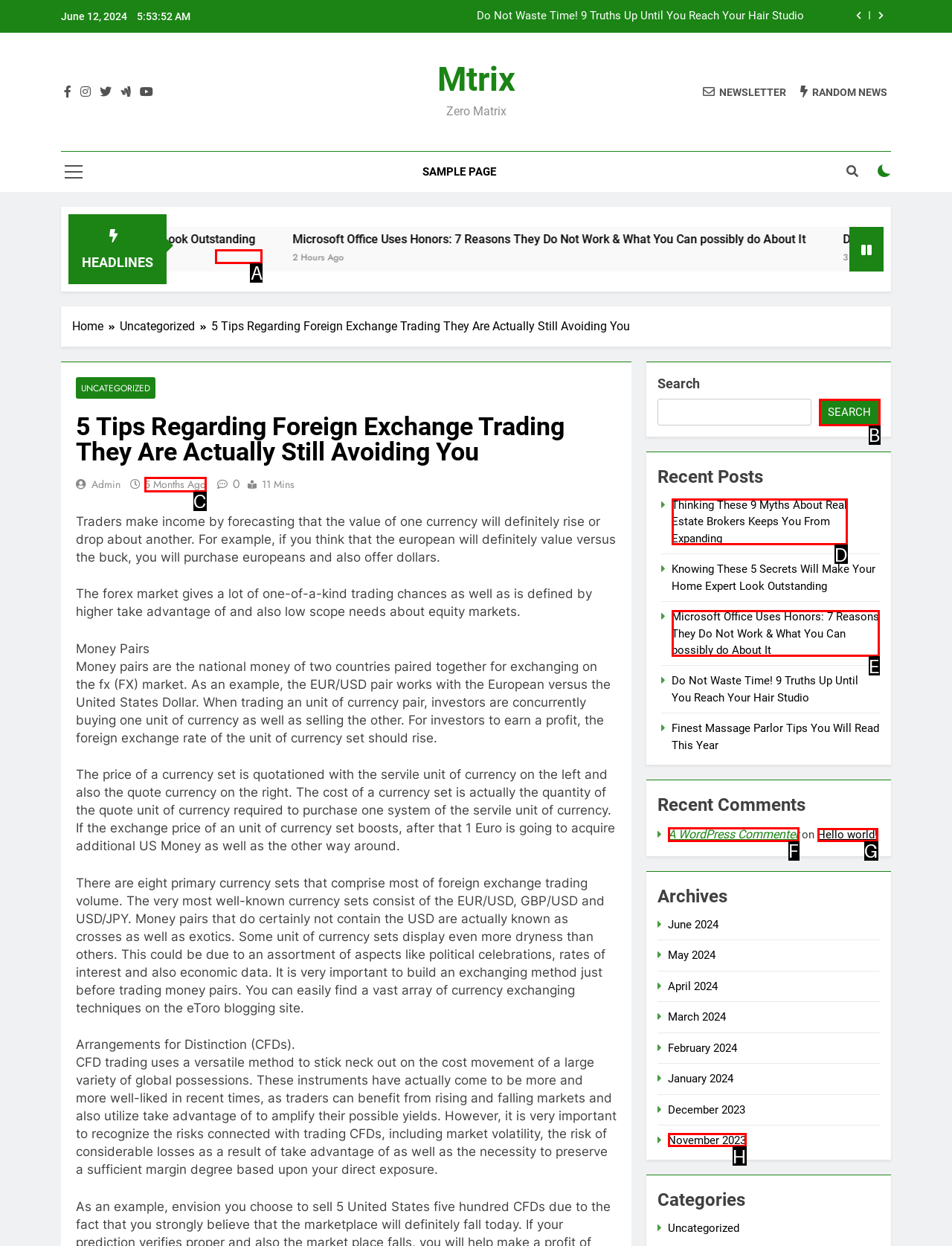Determine which option fits the element description: 1 hour ago3 hours ago
Answer with the option’s letter directly.

A